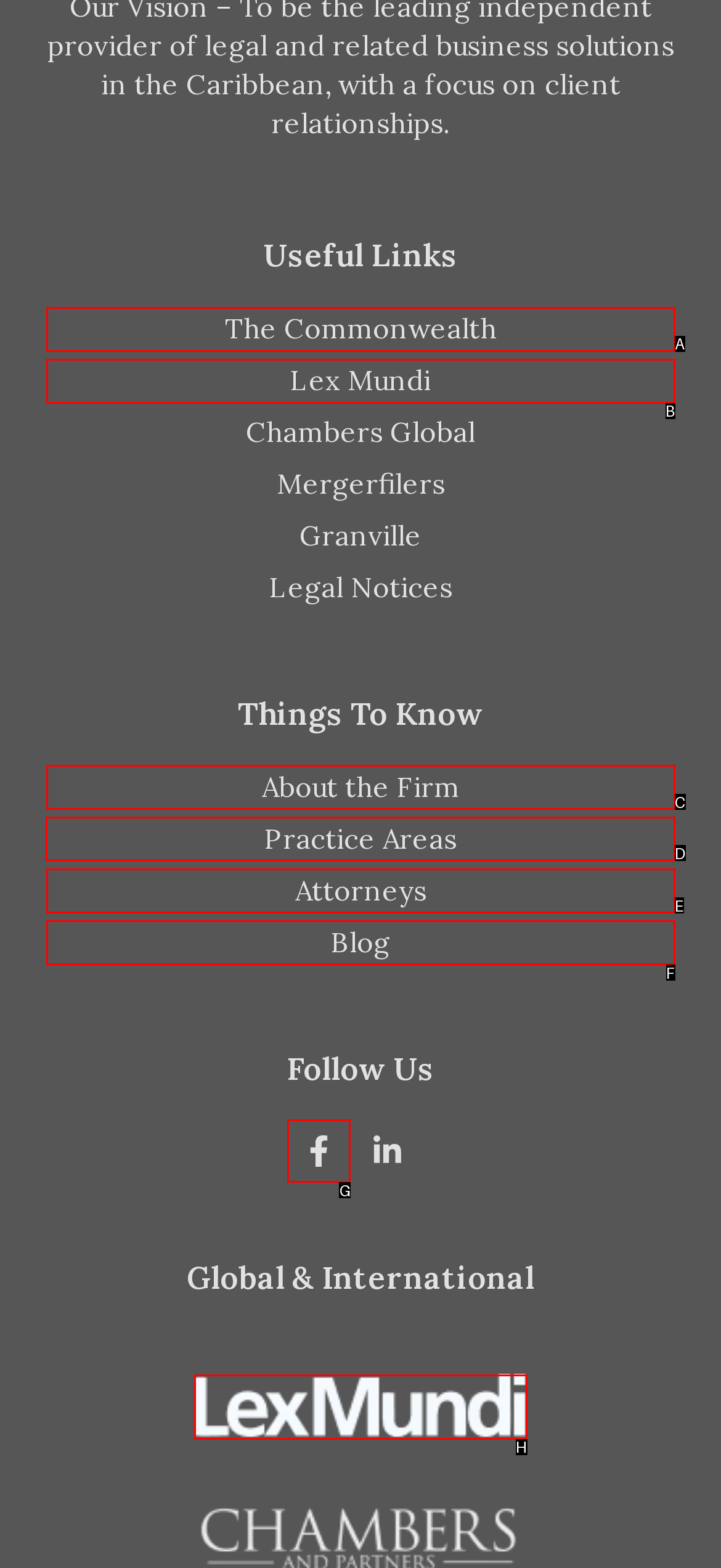Select the proper UI element to click in order to perform the following task: Explore Practice Areas. Indicate your choice with the letter of the appropriate option.

D